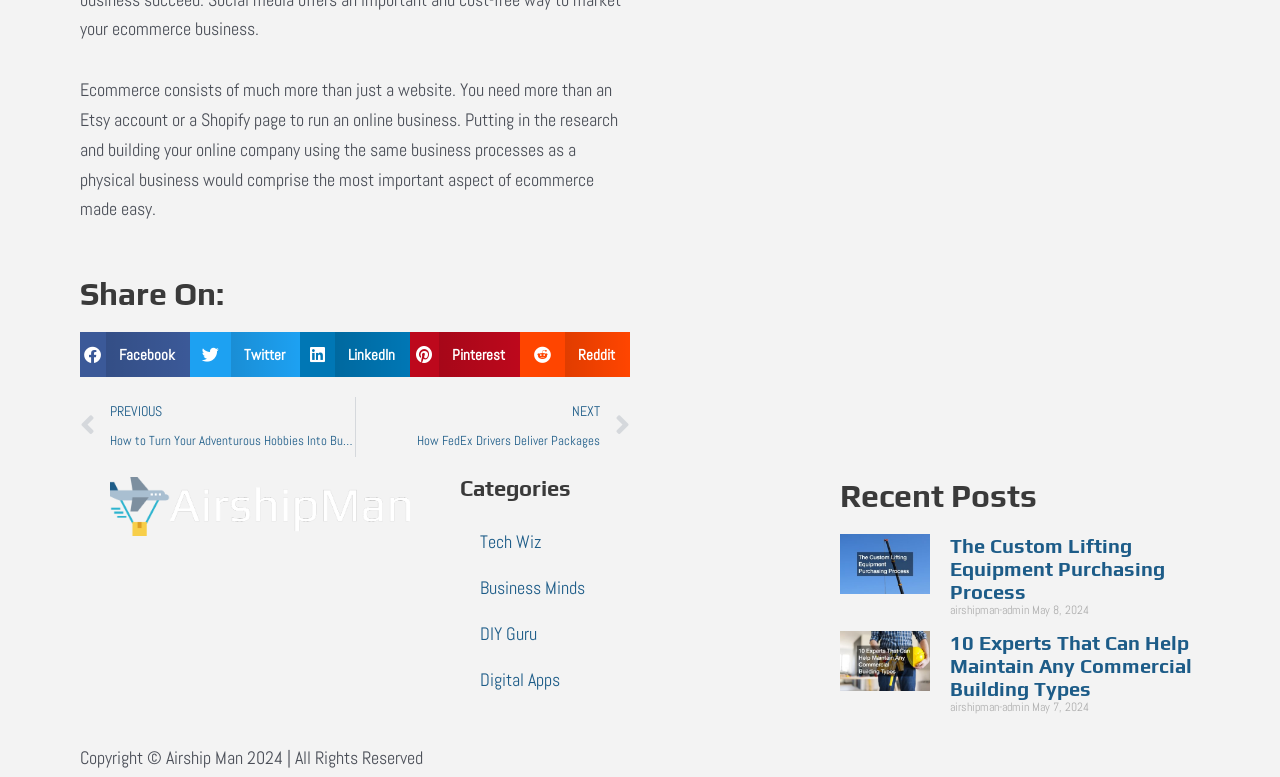Please determine the bounding box coordinates of the element to click in order to execute the following instruction: "Click the 'install command' tree item". The coordinates should be four float numbers between 0 and 1, specified as [left, top, right, bottom].

None